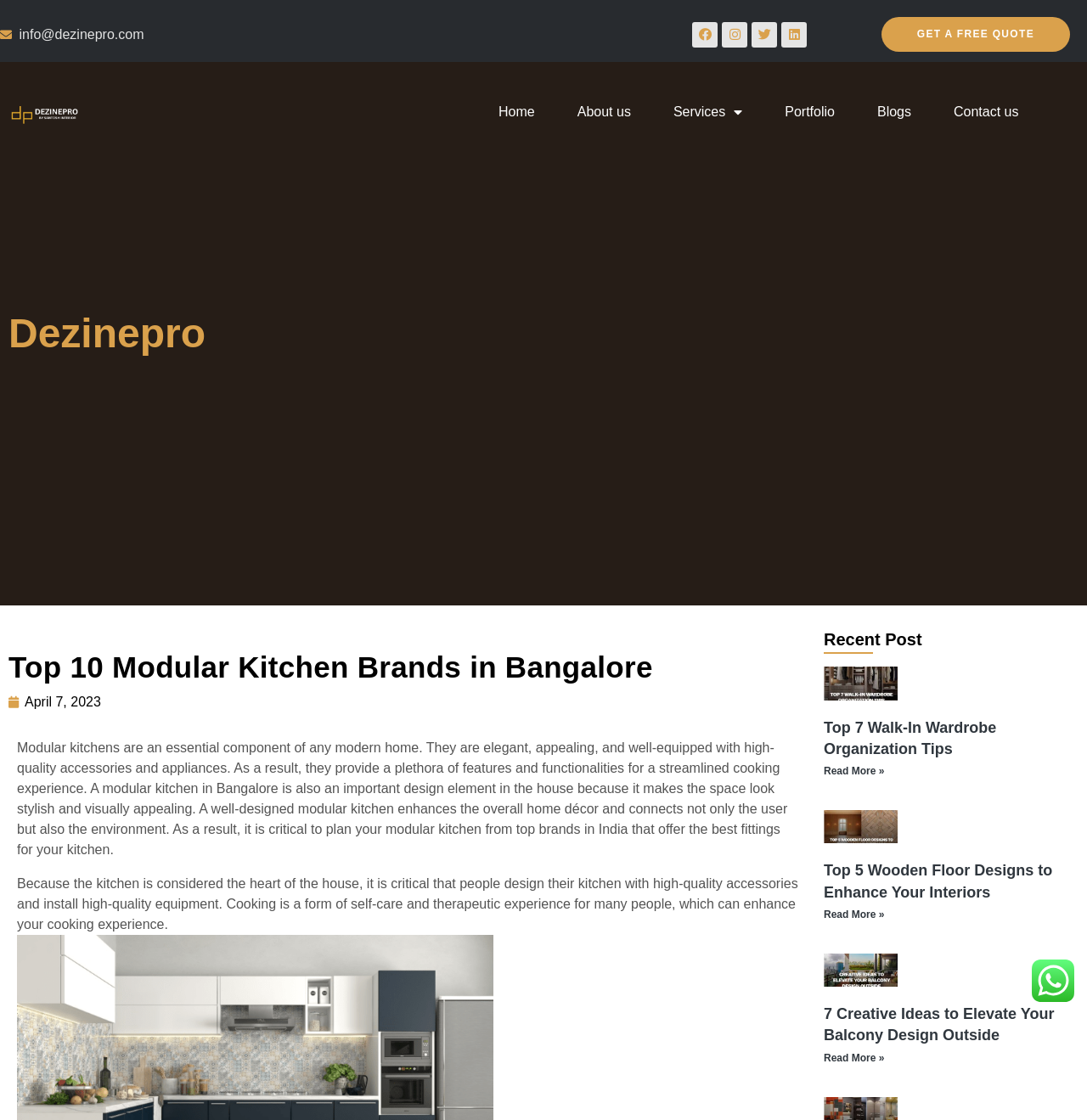Determine the bounding box coordinates of the clickable element to complete this instruction: "Visit the Facebook page". Provide the coordinates in the format of four float numbers between 0 and 1, [left, top, right, bottom].

[0.637, 0.019, 0.66, 0.042]